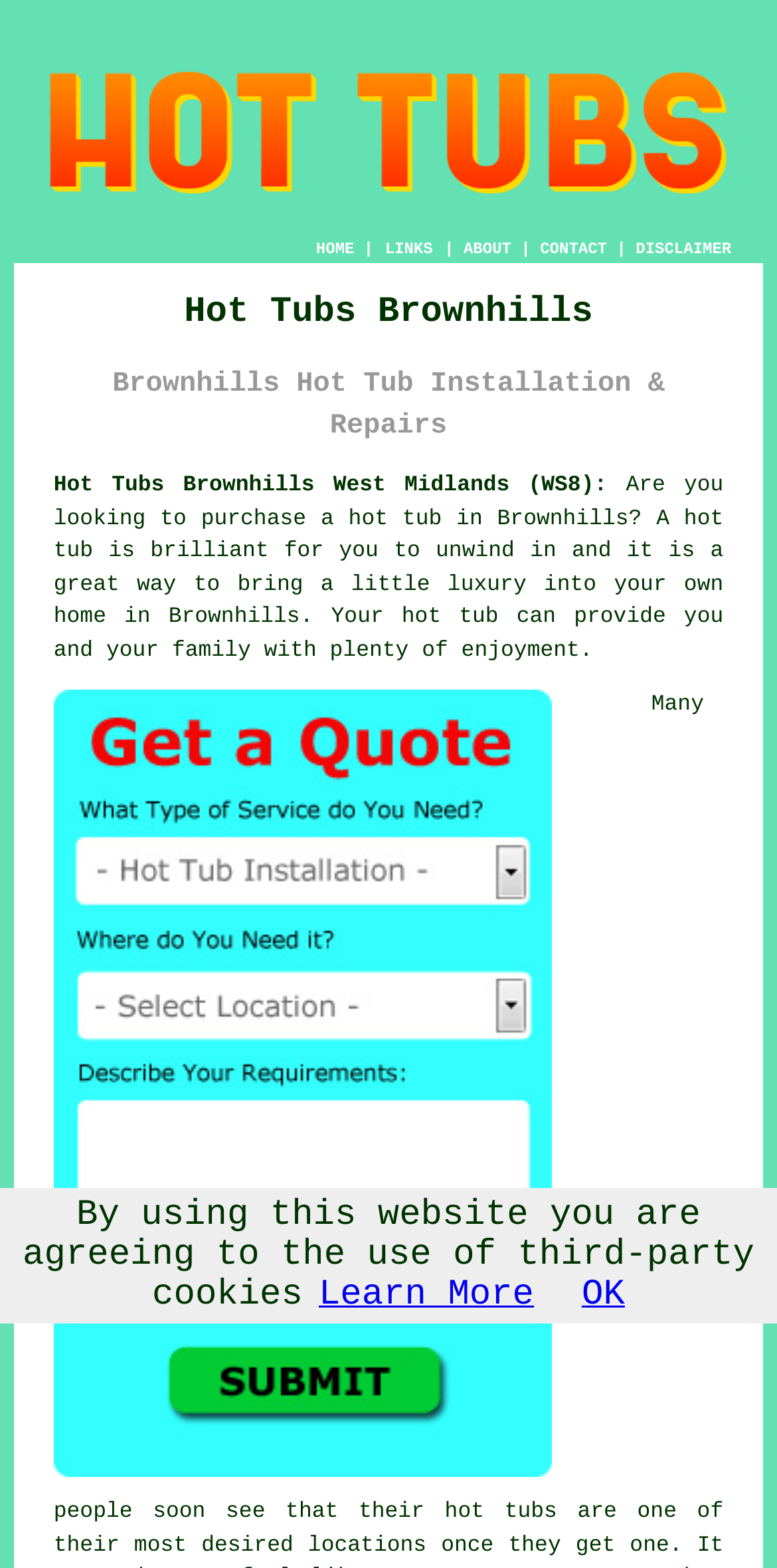Please locate the bounding box coordinates of the region I need to click to follow this instruction: "Click the hot tub link".

[0.448, 0.324, 0.569, 0.339]